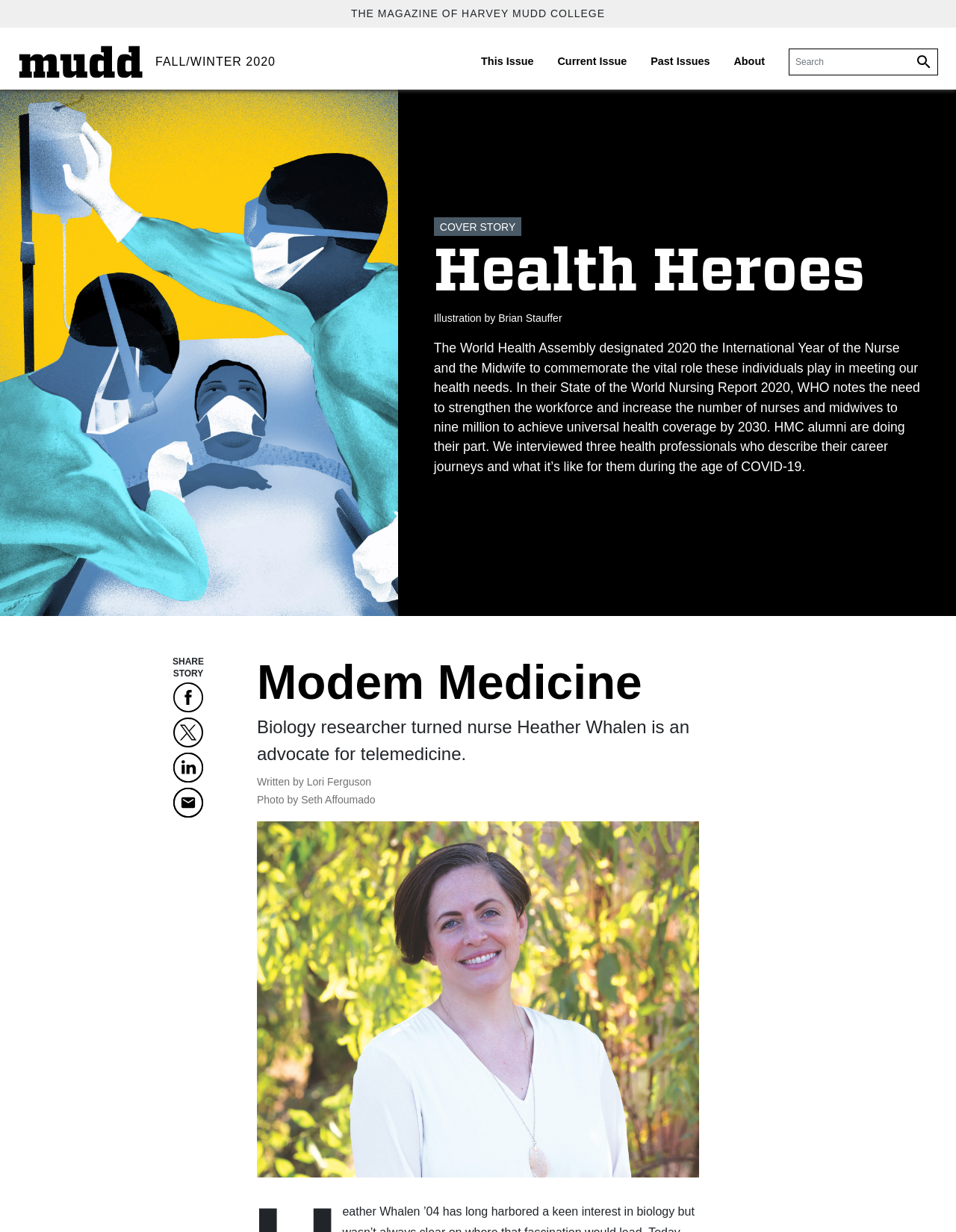Predict the bounding box of the UI element based on this description: "This Issue".

[0.491, 0.039, 0.571, 0.061]